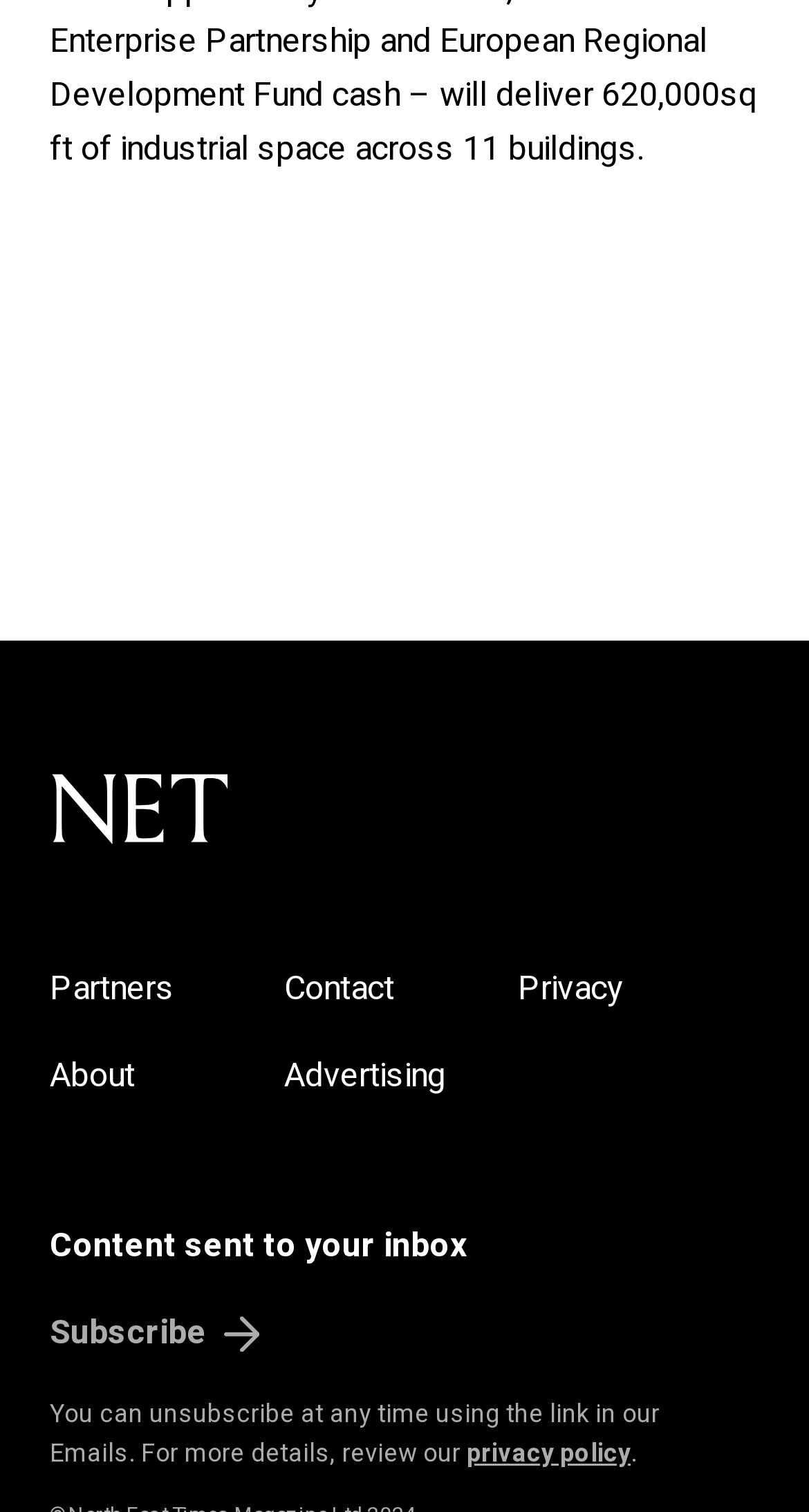Look at the image and answer the question in detail:
What is the topic of the main content?

The main content of the page is indicated by the heading 'Content sent to your inbox', suggesting that the page is about receiving content via email.